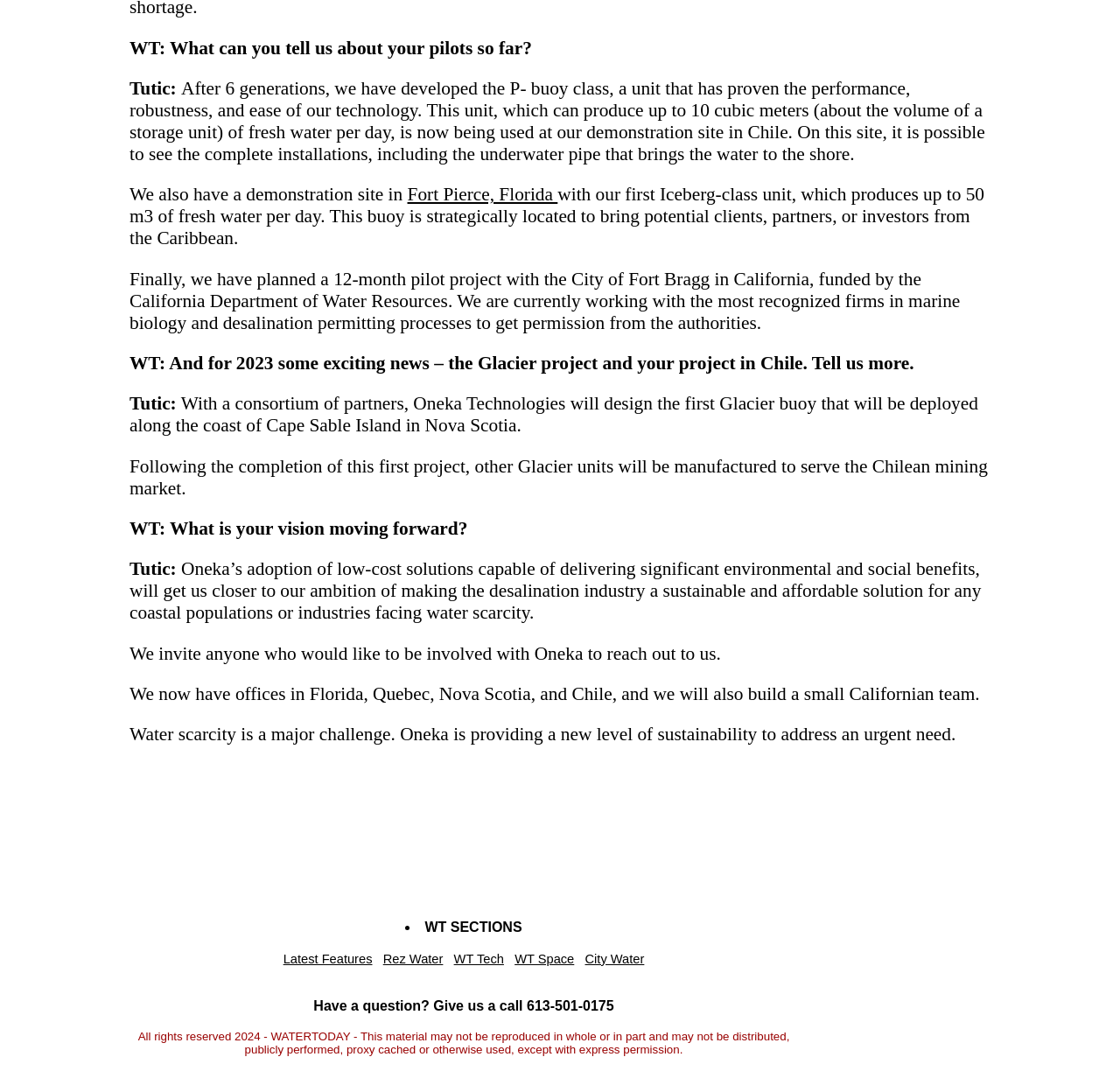Can you find the bounding box coordinates for the element to click on to achieve the instruction: "Click on 'Rez Water'"?

[0.342, 0.877, 0.396, 0.89]